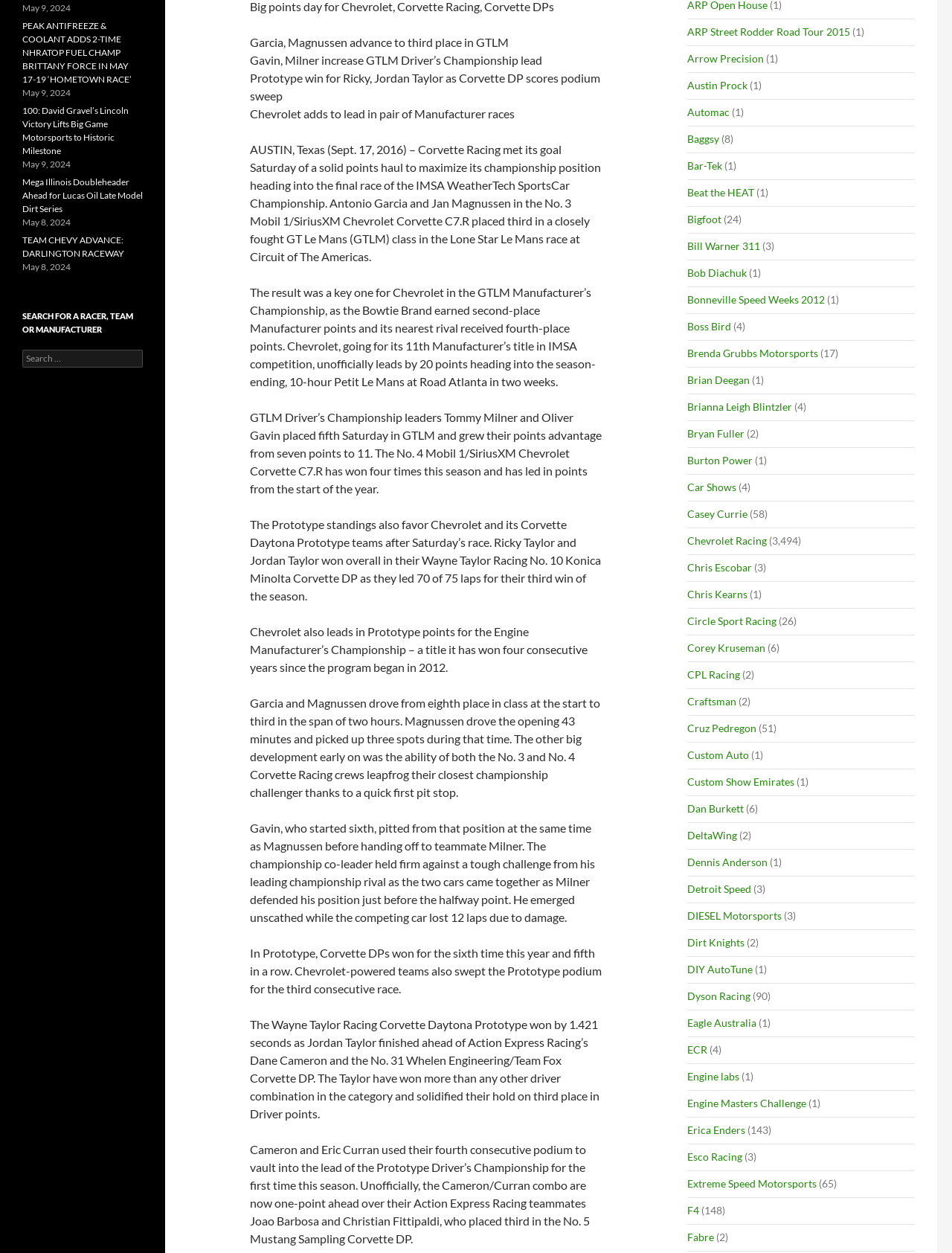Find the bounding box of the web element that fits this description: "Cruz Pedregon".

[0.722, 0.576, 0.795, 0.586]